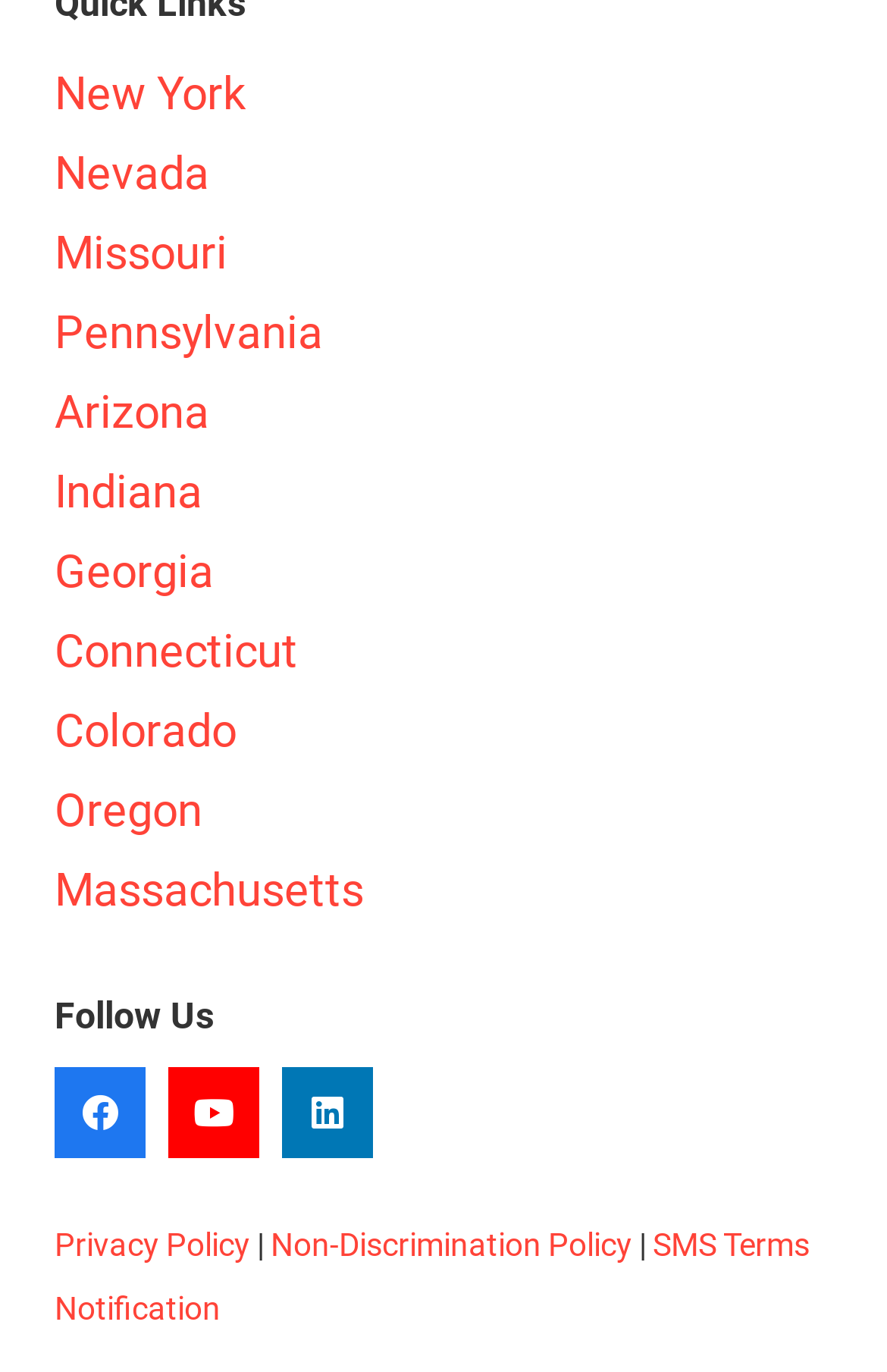What is the first state listed?
Based on the image, respond with a single word or phrase.

New York